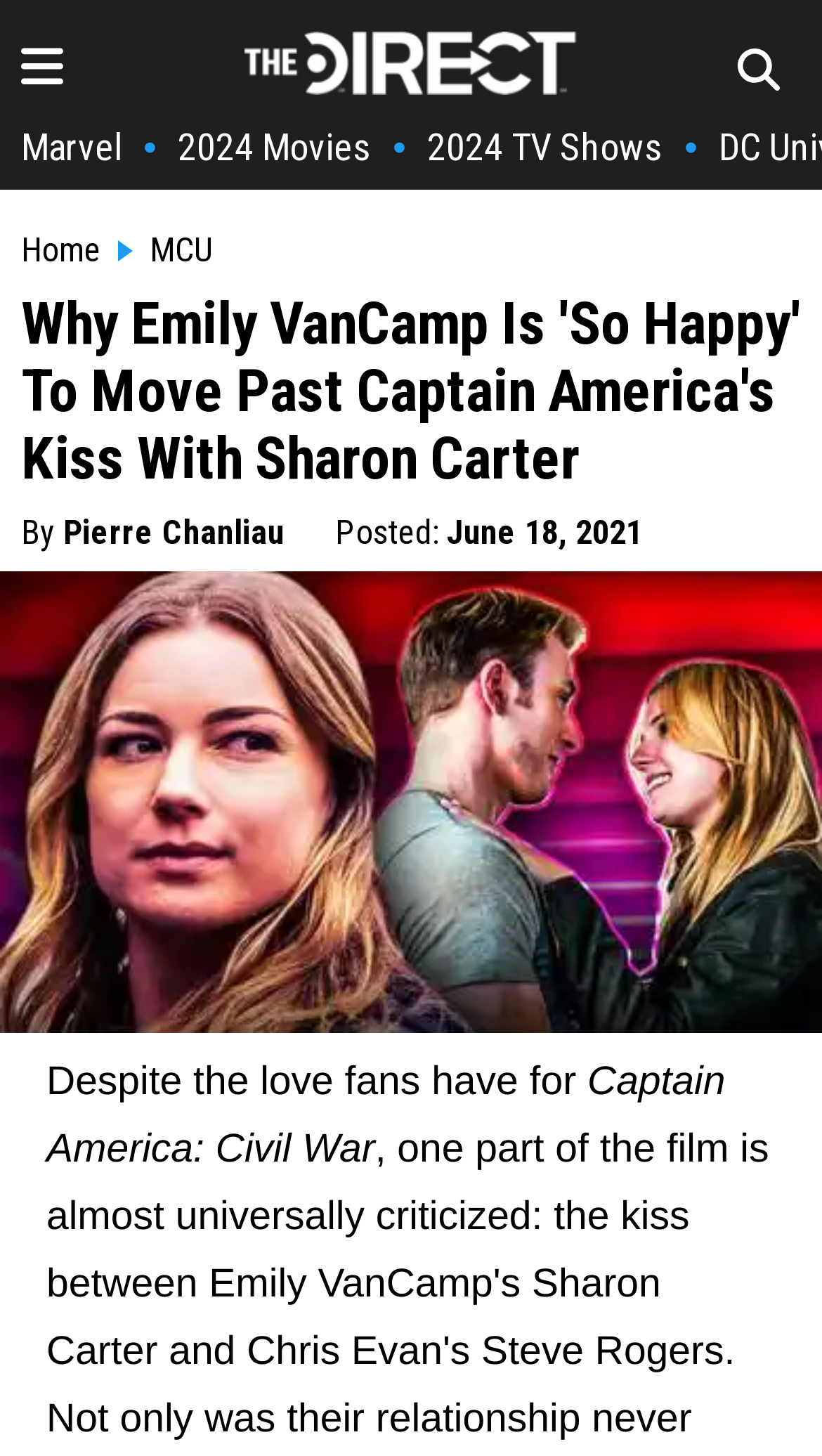Explain the contents of the webpage comprehensively.

The webpage is an article about Emily VanCamp's feelings towards a kiss with Steve Rogers in The Falcon and the Winter Soldier. At the top left of the page, there is an image, and next to it, a link to "The Direct Homepage" with the website's logo. On the top right, there is another image. Below these elements, there are several links to different categories, including "Marvel", "2024 Movies", "2024 TV Shows", "Home", and "MCU".

The main title of the article, "Why Emily VanCamp Is 'So Happy' To Move Past Captain America's Kiss With Sharon Carter", is prominently displayed in the middle of the top section of the page. Below the title, there is a byline with the author's name, Pierre Chanliau, and a timestamp indicating when the article was posted, June 18, 2021.

The main content of the article is accompanied by a large image featuring Emily VanCamp, Chris Evans, Sharon Carter, and Steve Rogers, which spans the entire width of the page. The text begins by discussing the love fans have for Captain America: Civil War, and then delves into Emily VanCamp's thoughts on moving past the awkward kiss with Steve Rogers.